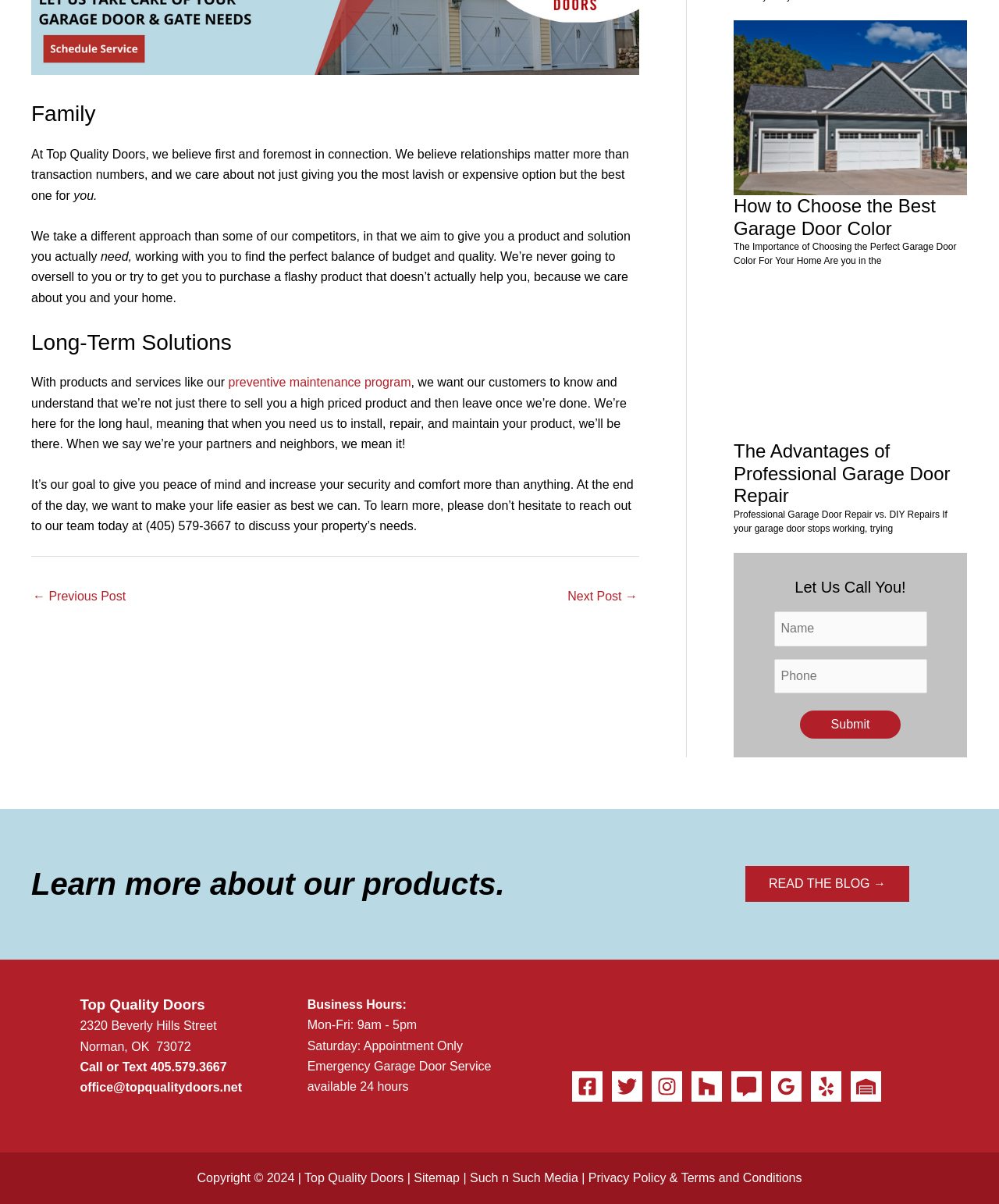From the element description: "preventive maintenance program", extract the bounding box coordinates of the UI element. The coordinates should be expressed as four float numbers between 0 and 1, in the order [left, top, right, bottom].

[0.229, 0.312, 0.411, 0.323]